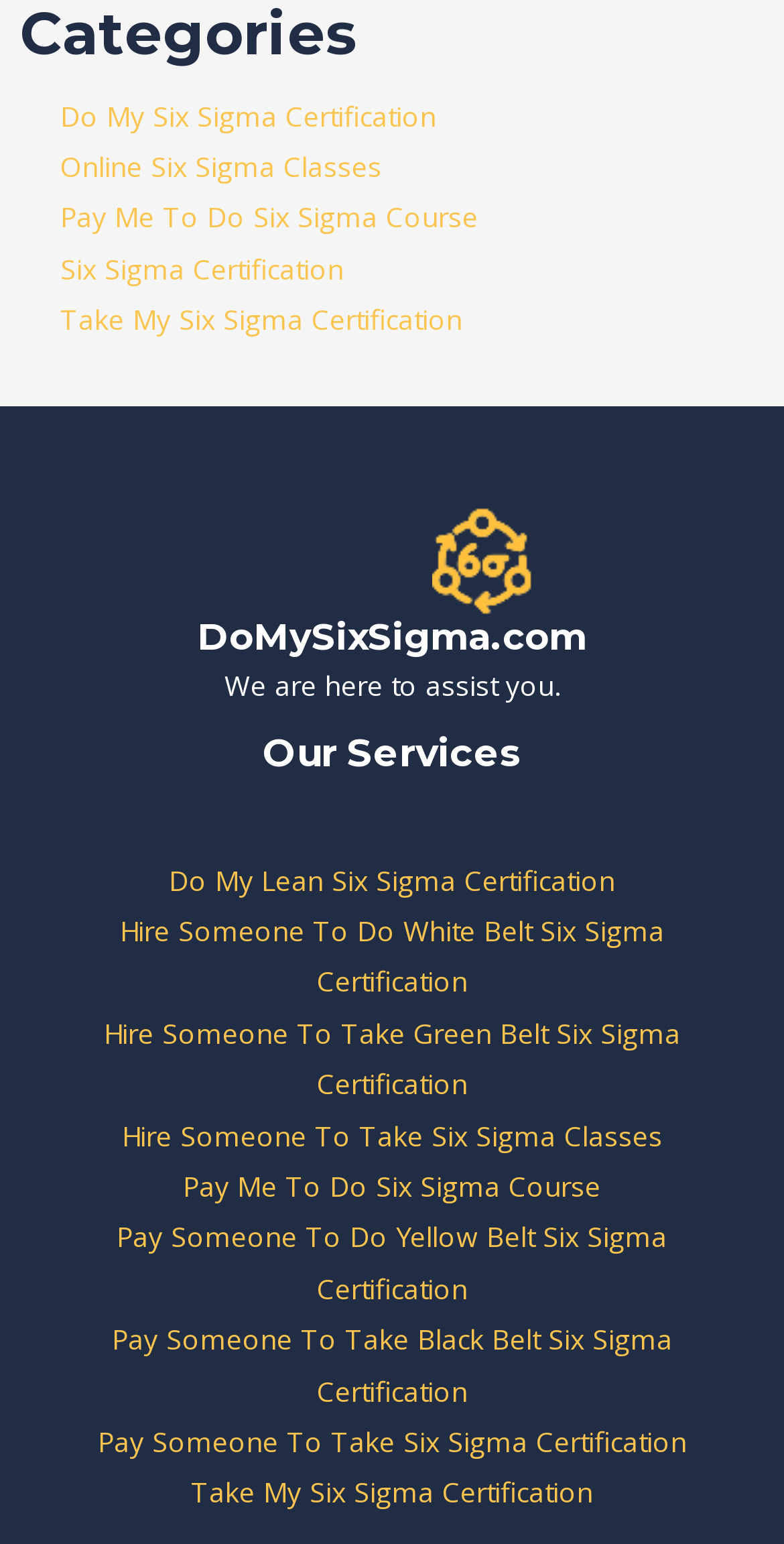What is the likely target audience of this website?
Please give a detailed and elaborate explanation in response to the question.

Based on the content and services offered on the webpage, it appears that the likely target audience of this website is professionals who are interested in obtaining Six Sigma certification or taking related courses.